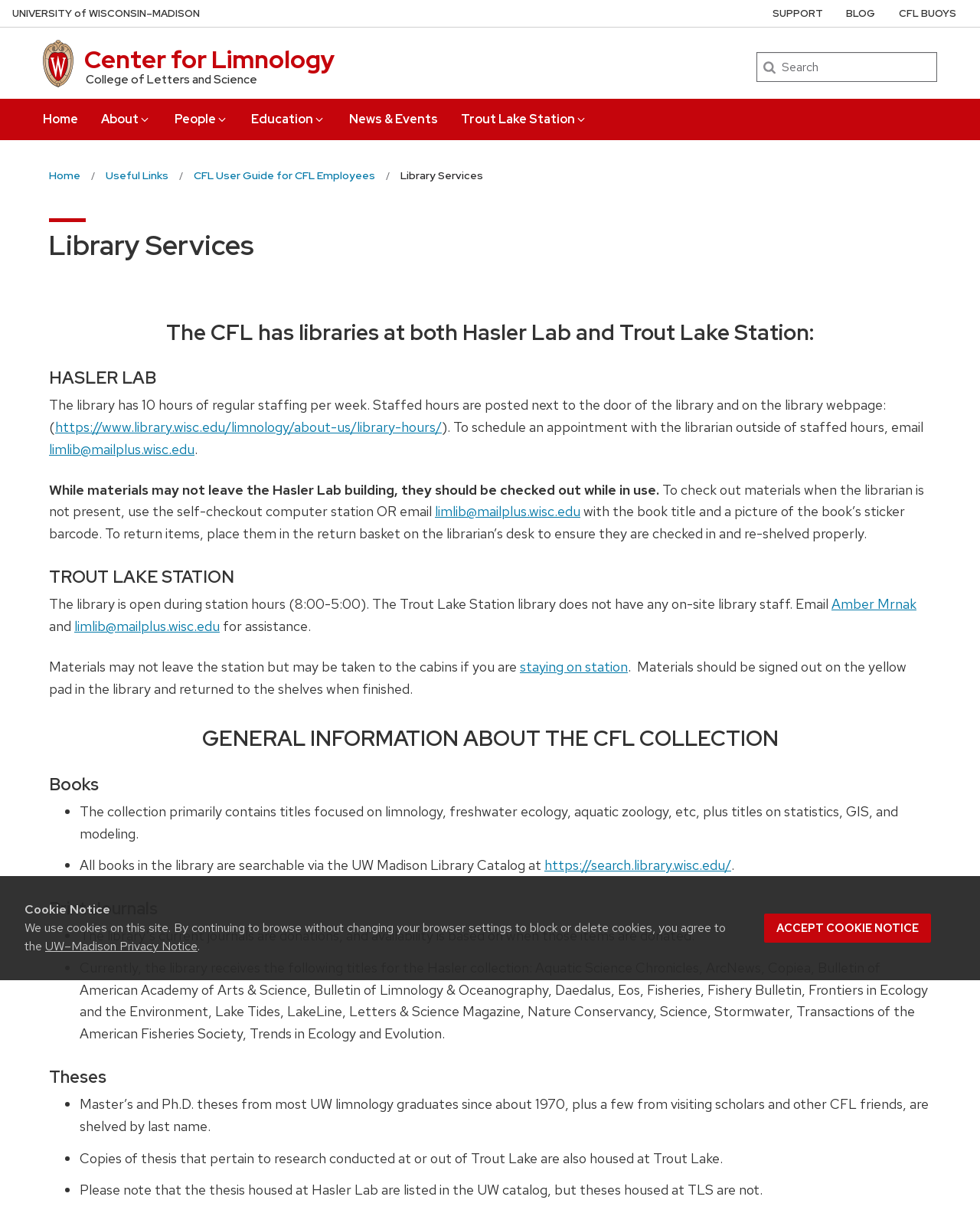Please determine the bounding box coordinates of the element to click on in order to accomplish the following task: "Email the librarian". Ensure the coordinates are four float numbers ranging from 0 to 1, i.e., [left, top, right, bottom].

[0.05, 0.363, 0.198, 0.377]